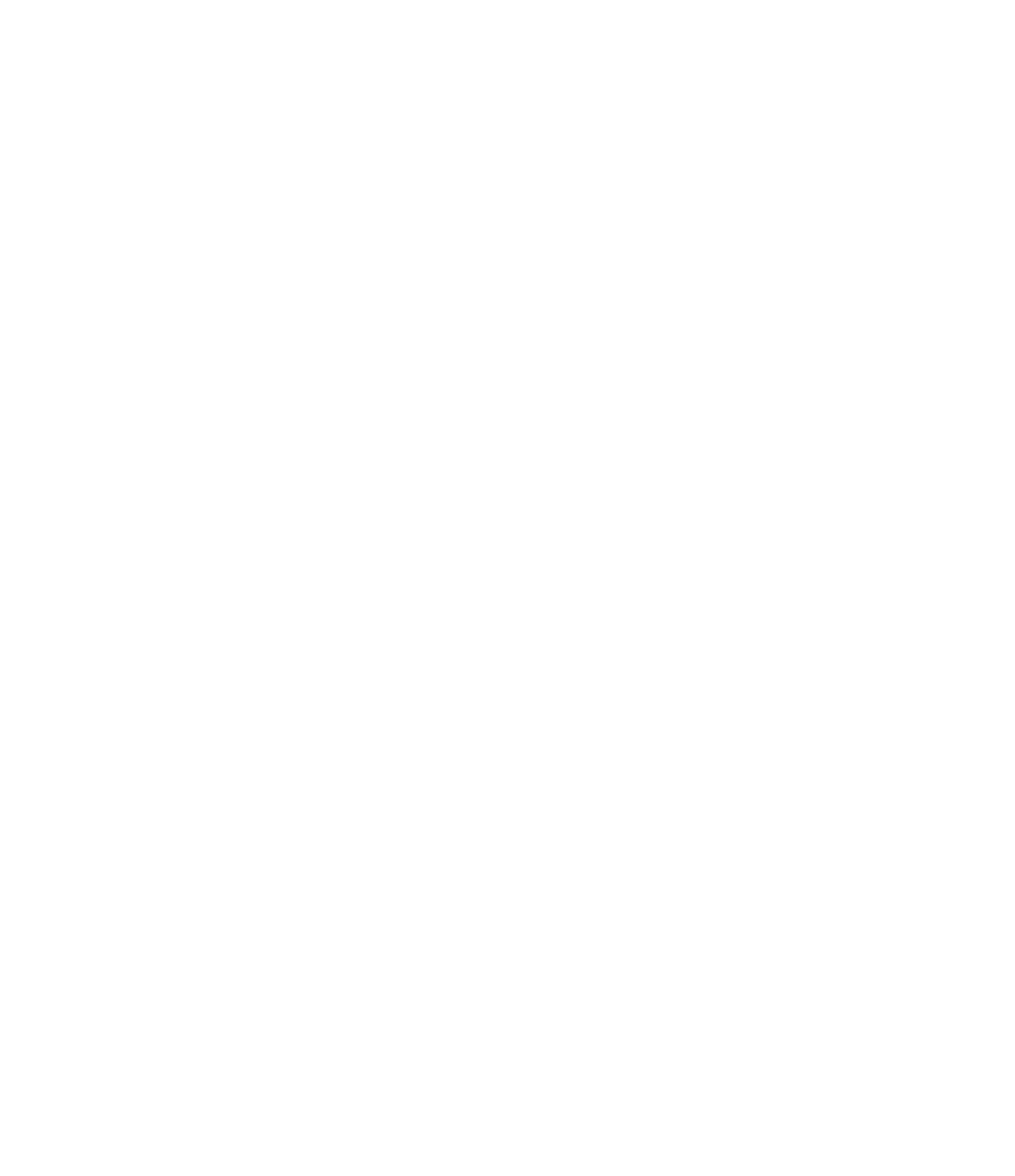Please provide the bounding box coordinates for the UI element as described: "Business Development". The coordinates must be four floats between 0 and 1, represented as [left, top, right, bottom].

[0.252, 0.185, 0.372, 0.197]